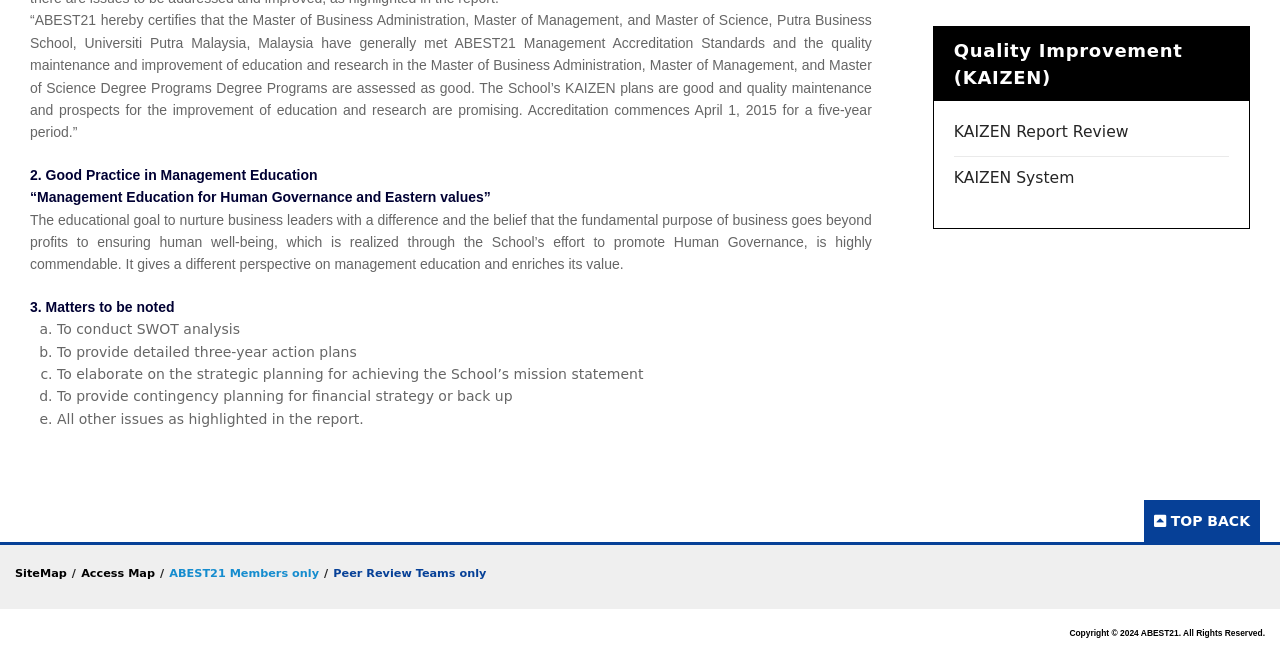Identify the bounding box for the element characterized by the following description: "TOP BACK".

[0.894, 0.762, 0.984, 0.827]